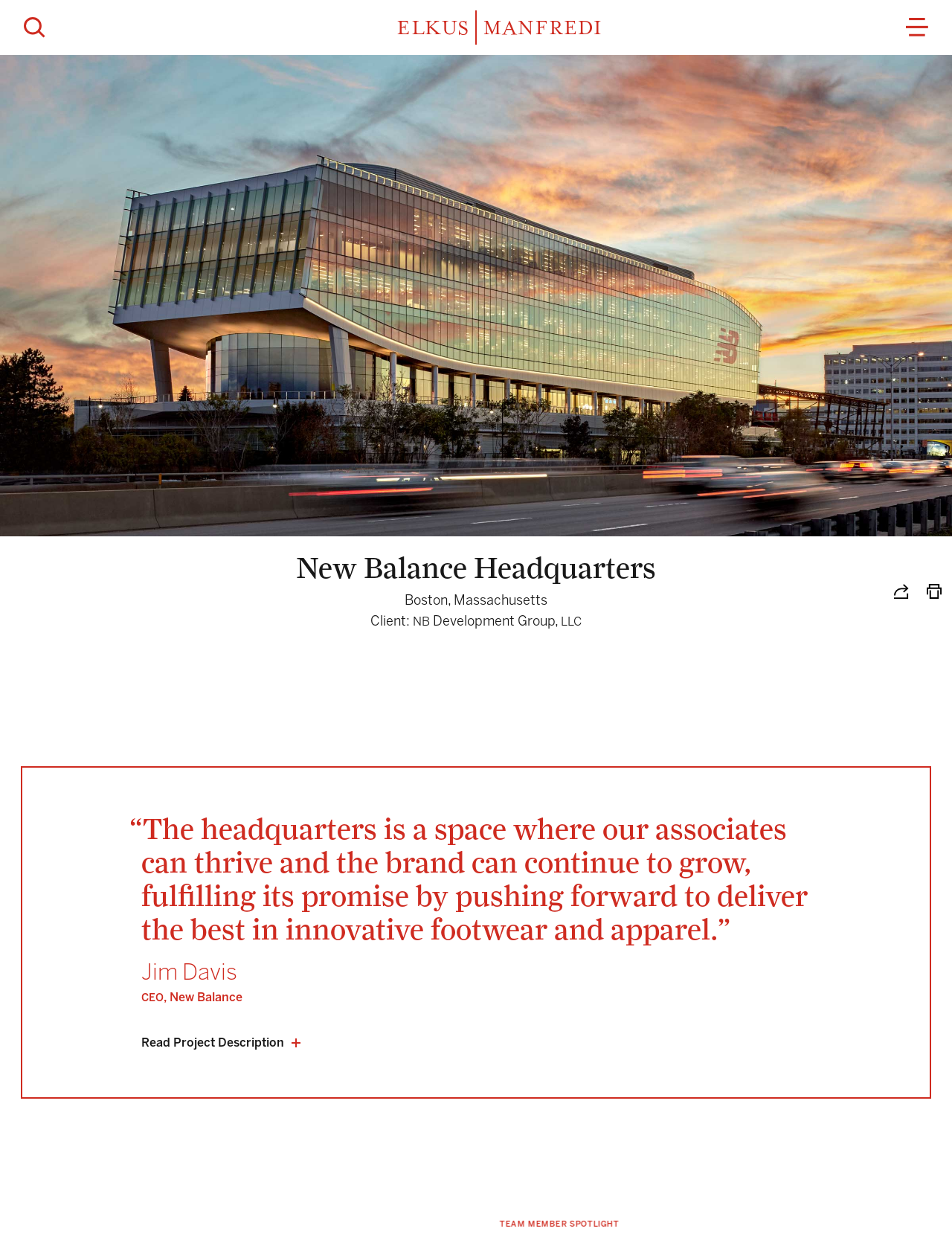Extract the bounding box coordinates for the UI element described as: "Read Project Description".

[0.148, 0.832, 0.316, 0.846]